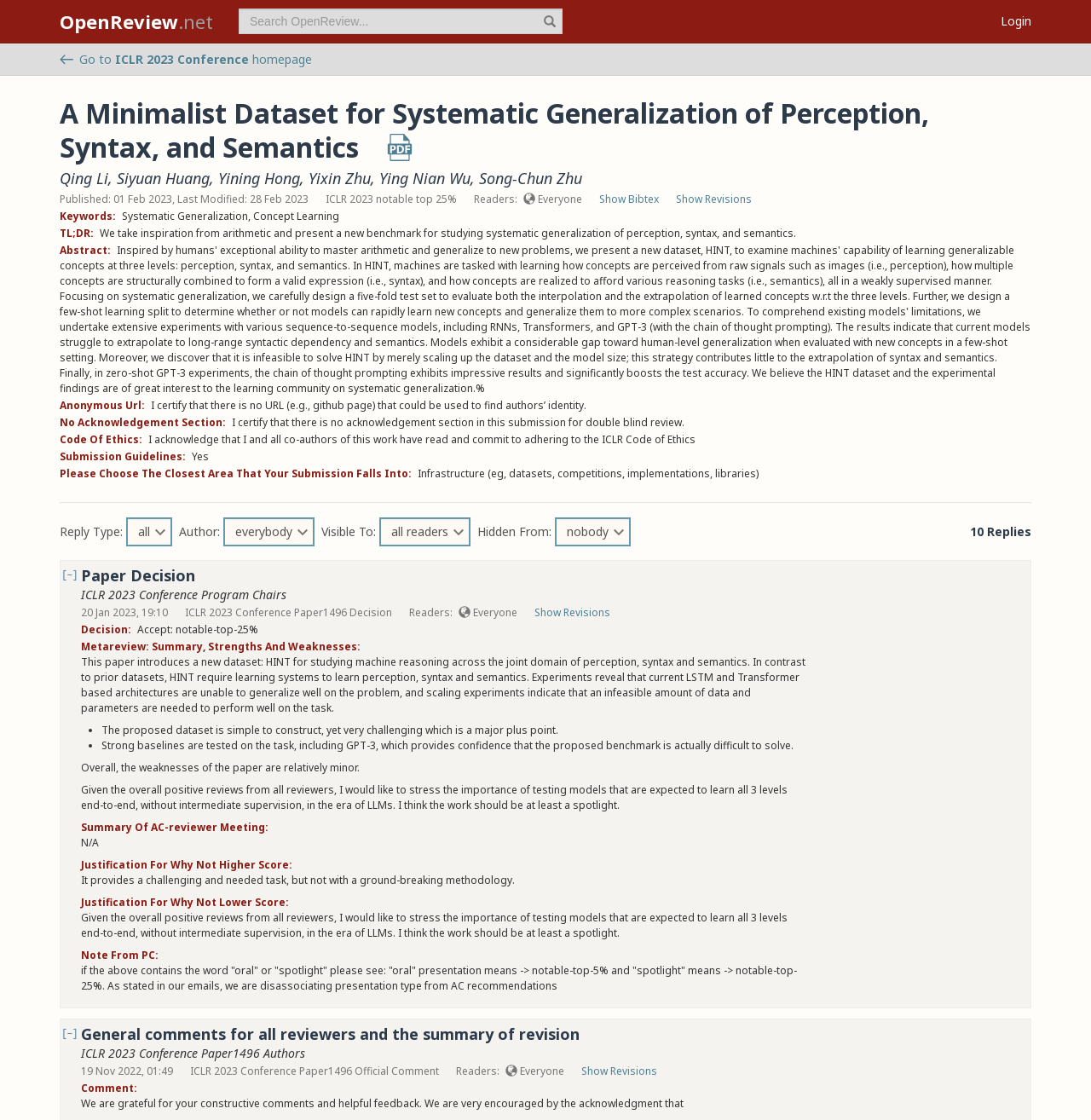How many replies are there to the paper?
Please provide a detailed and comprehensive answer to the question.

I found the answer by looking at the static text element that says '10 Replies', which indicates the number of replies to the paper.